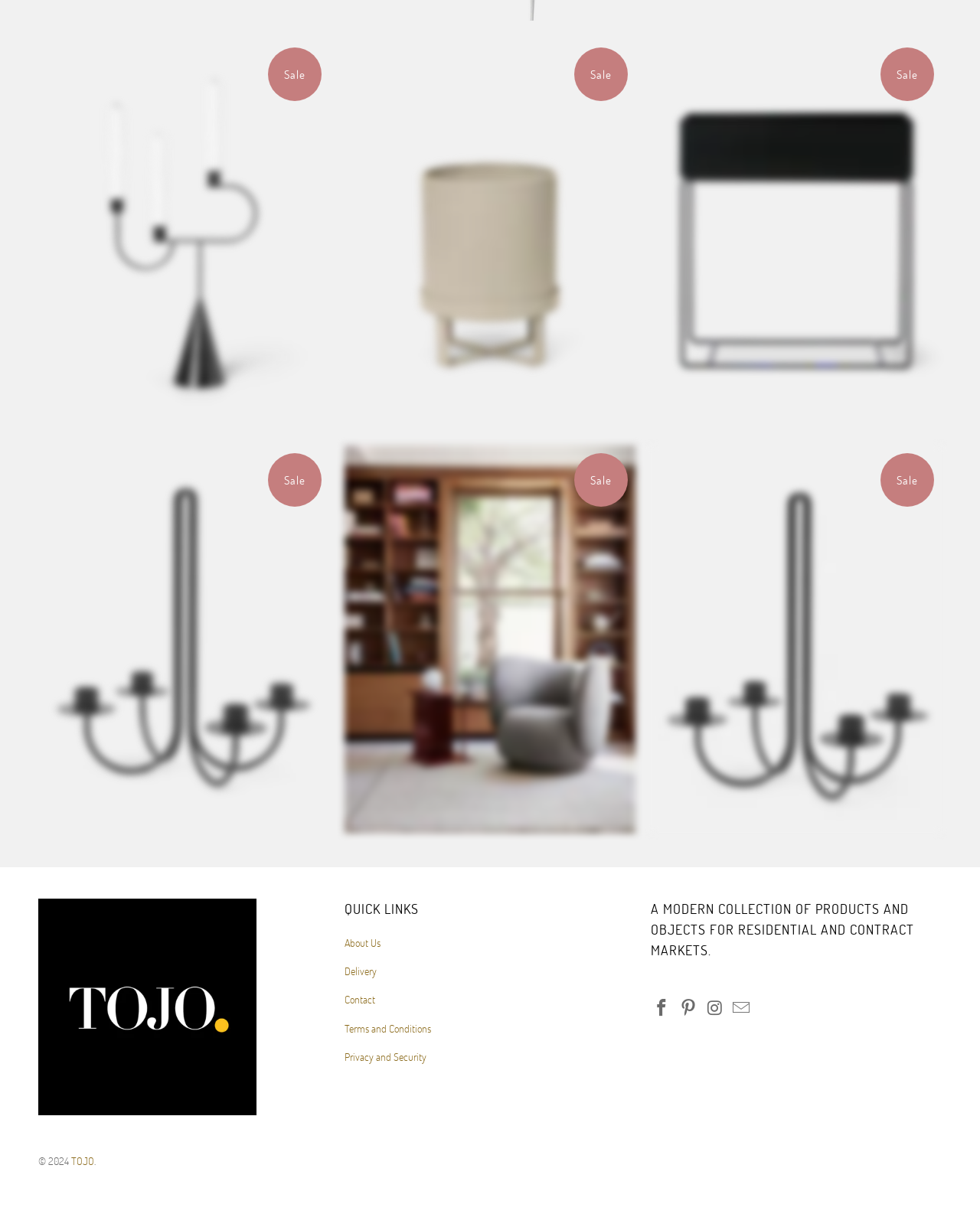Determine the bounding box coordinates for the area that should be clicked to carry out the following instruction: "Follow TOJO on social media".

[0.664, 0.814, 0.687, 0.83]